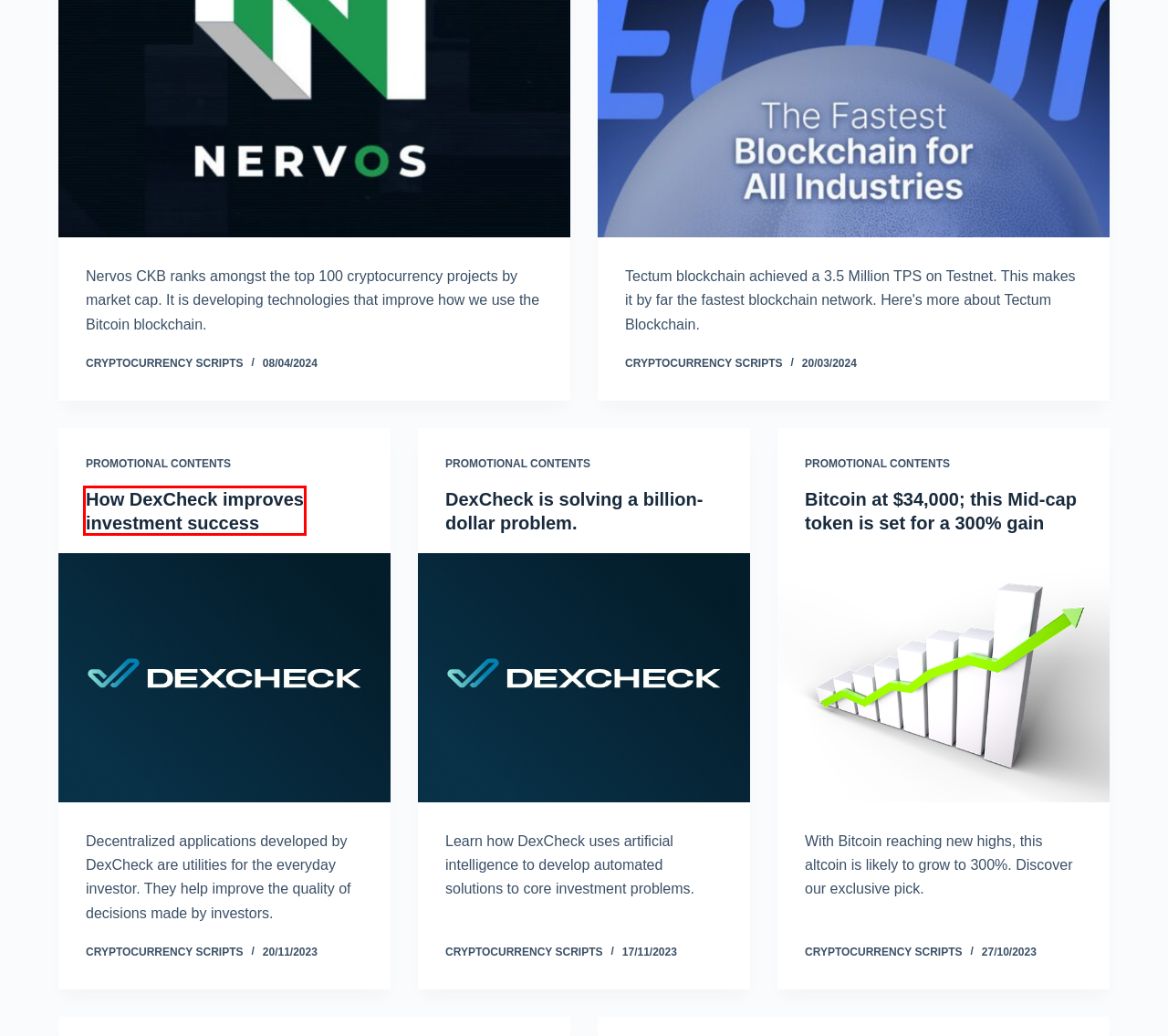You are given a webpage screenshot where a red bounding box highlights an element. Determine the most fitting webpage description for the new page that loads after clicking the element within the red bounding box. Here are the candidates:
A. DexCheck is solving a billion-dollar problem. -
B. , Author at Cryptocurrency Scripts
C. Promotions - Cryptocurrency Scripts
D. Guides - Cryptocurrency Scripts
E. How DexCheck improves investment success
F. Donate - Cryptocurrency Scripts
G. Bitcoin at $34,000; this Mid-cap token is set for a 300% gain
H. I’m buying into DexCheck (DCK); Here’s why you should consider doing the same. -

E